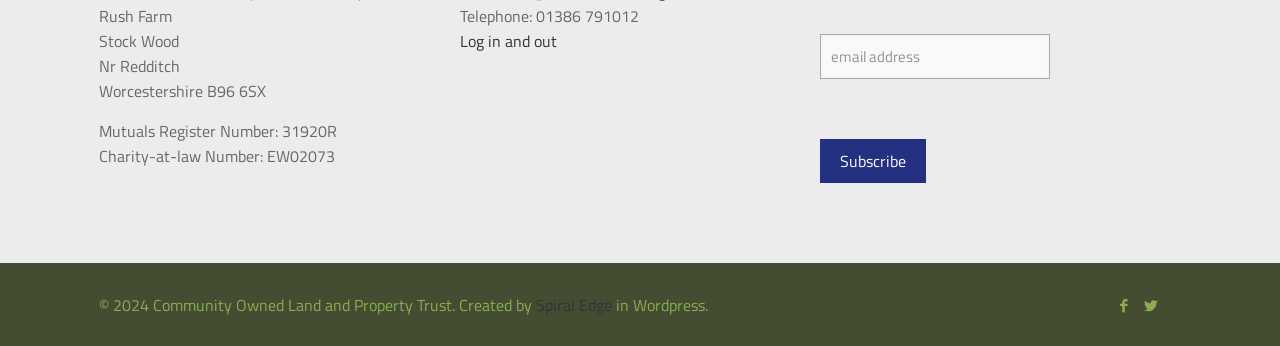Based on the description "Log in and out", find the bounding box of the specified UI element.

[0.359, 0.084, 0.435, 0.153]